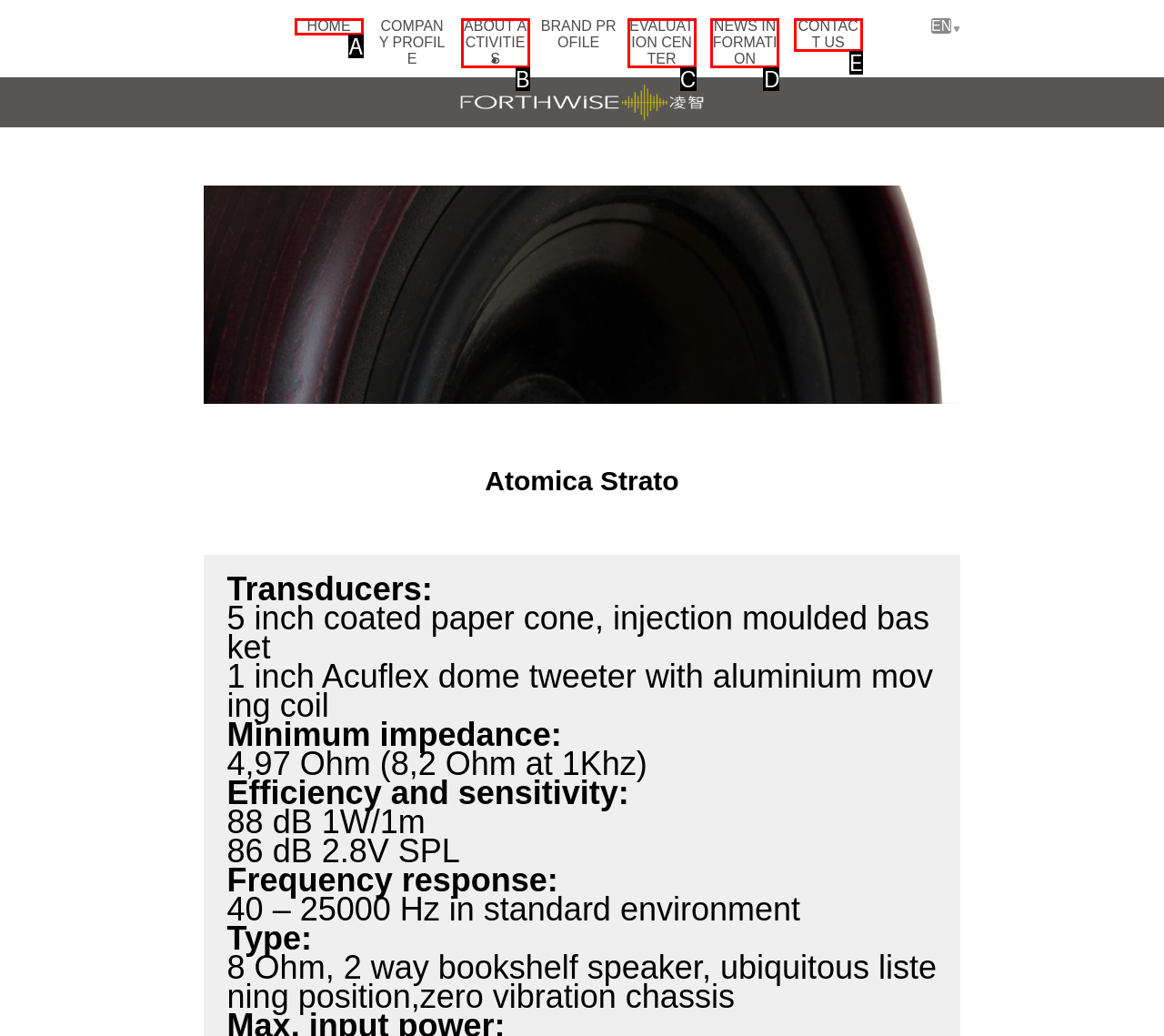Determine which option aligns with the description: HOME. Provide the letter of the chosen option directly.

A